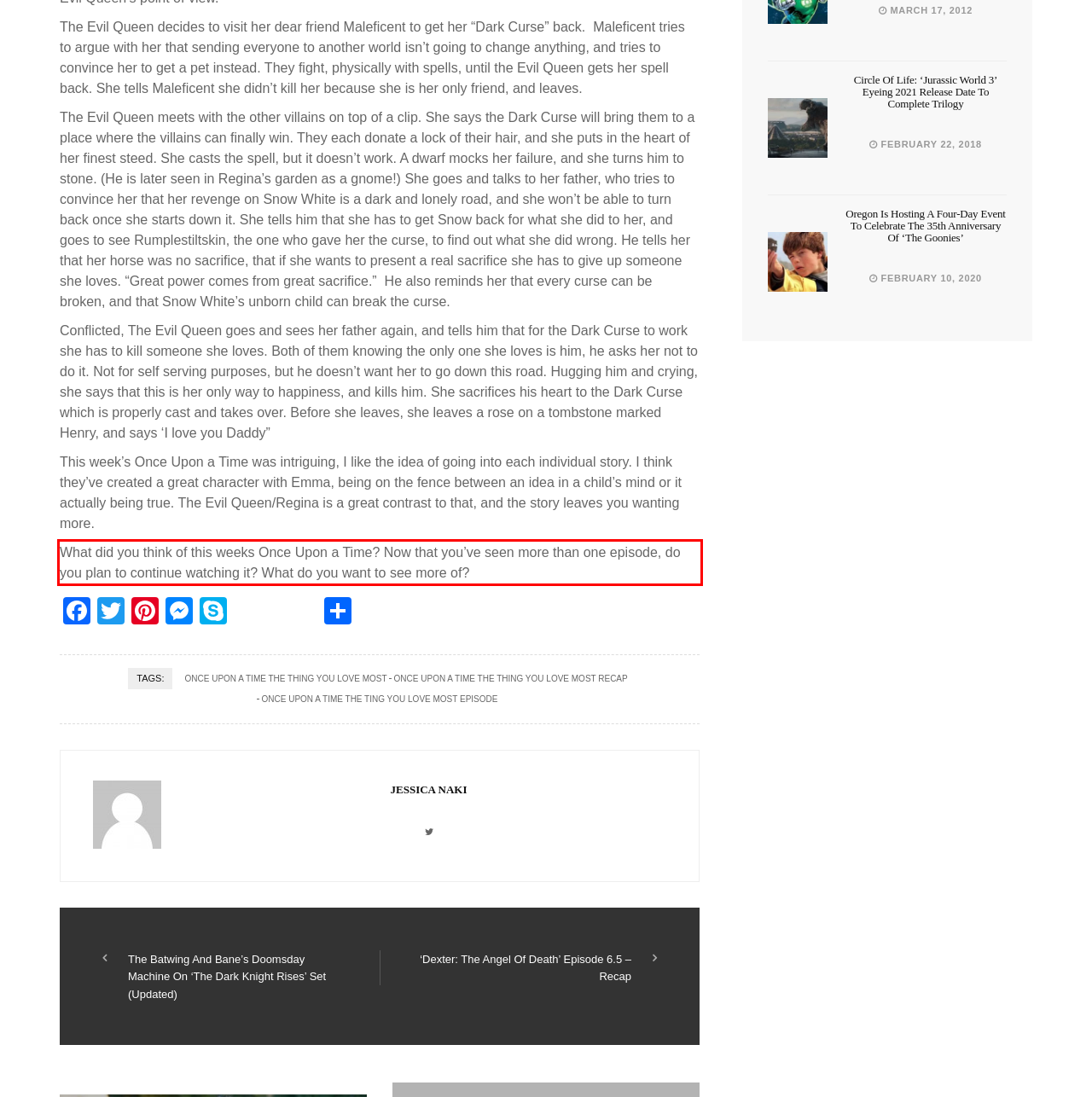You have a screenshot of a webpage with a red bounding box. Use OCR to generate the text contained within this red rectangle.

What did you think of this weeks Once Upon a Time? Now that you’ve seen more than one episode, do you plan to continue watching it? What do you want to see more of?